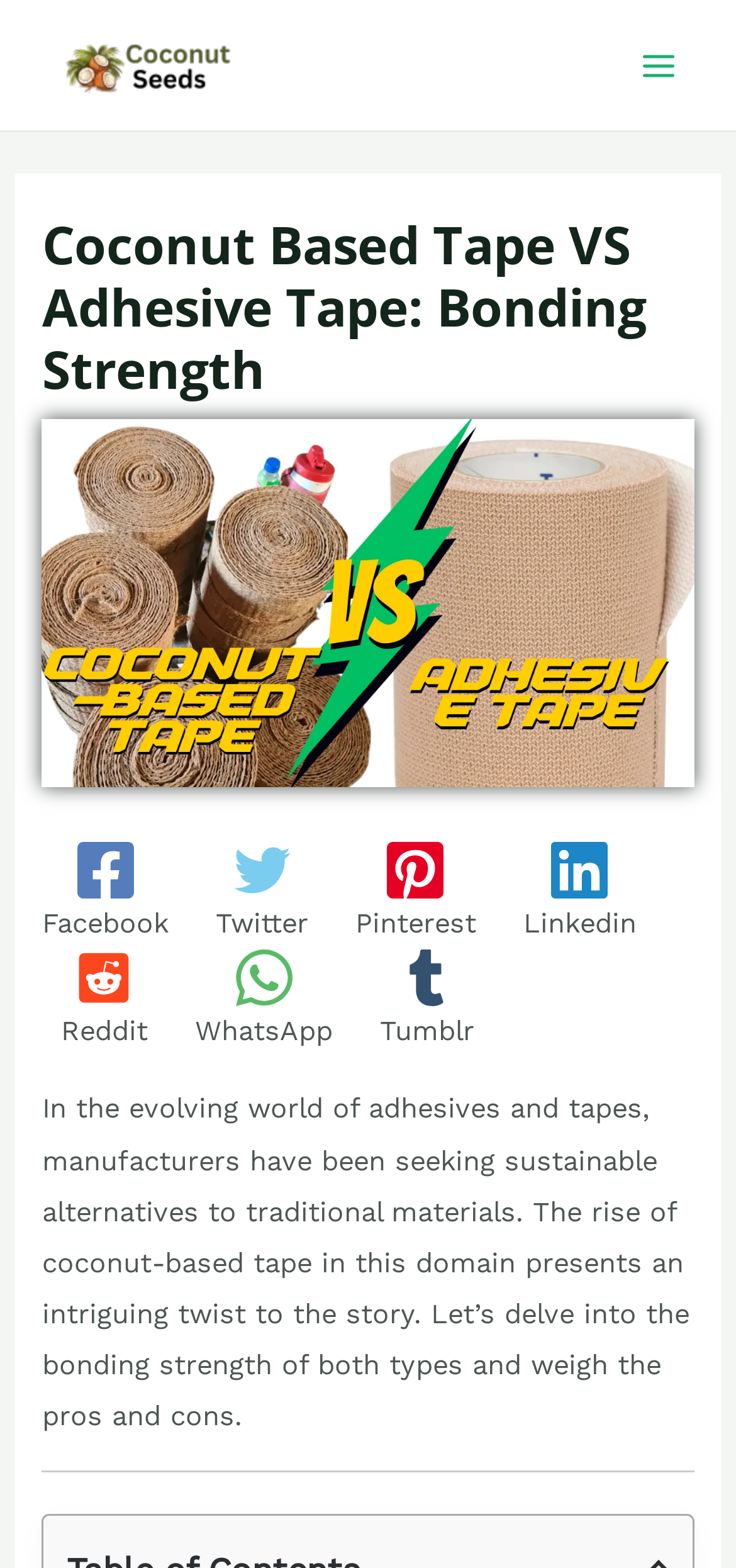Select the bounding box coordinates of the element I need to click to carry out the following instruction: "Click the Facebook link".

[0.058, 0.537, 0.229, 0.599]